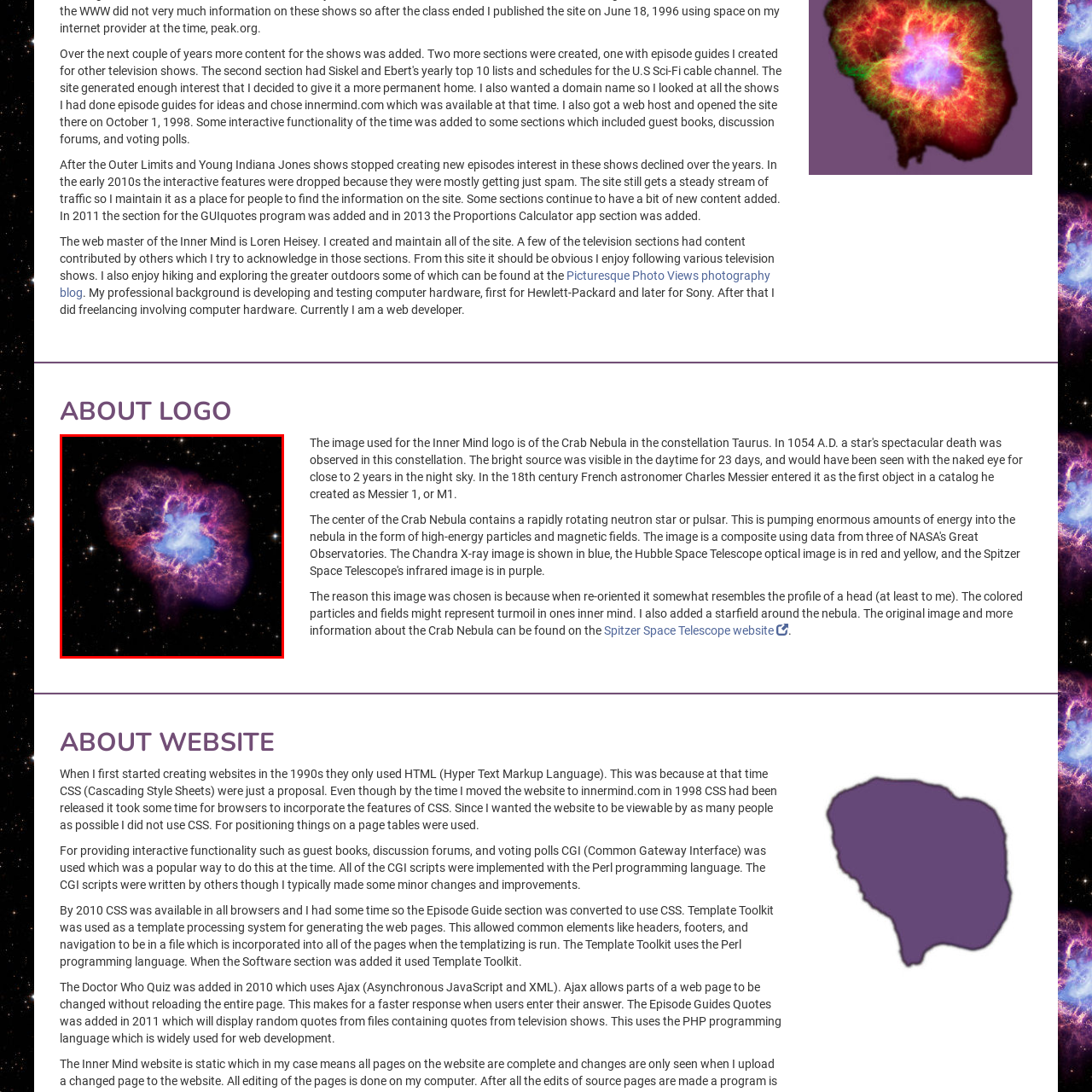What is surrounding the nebula?
Direct your attention to the image inside the red bounding box and provide a detailed explanation in your answer.

According to the caption, the Crab Nebula is surrounded by a starfield, which adds to its ethereal quality and makes it a visually striking image.